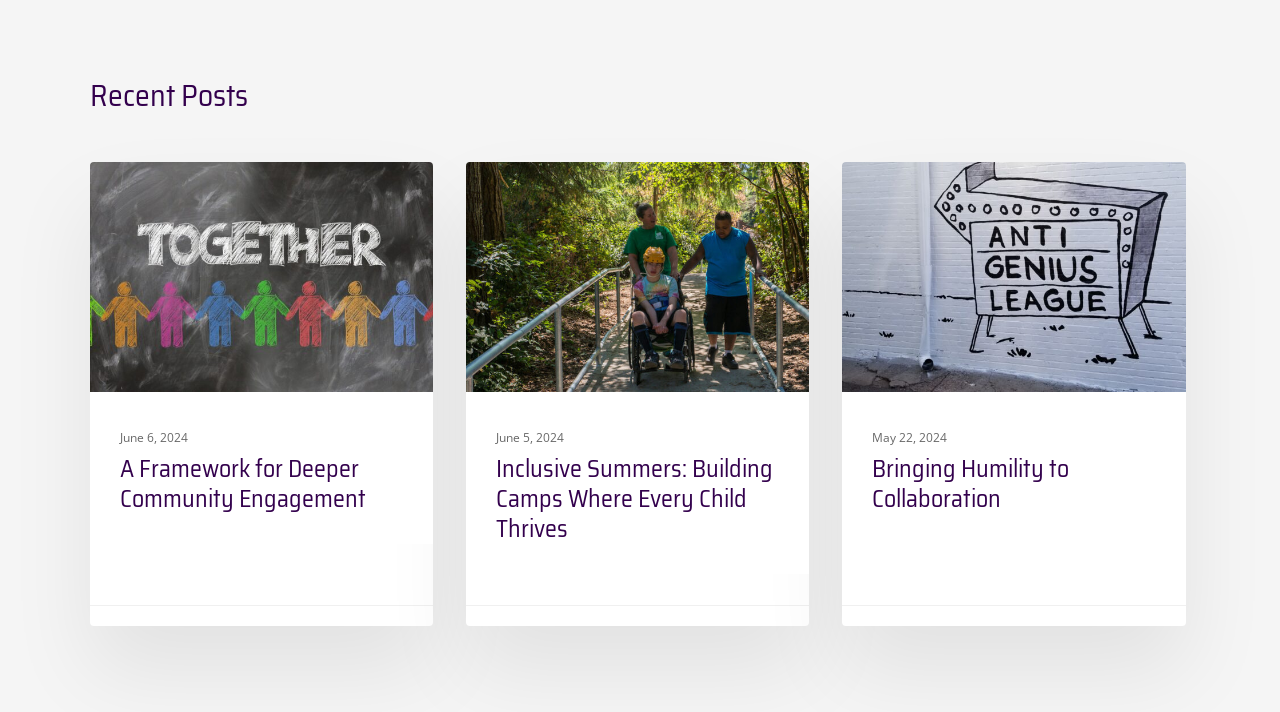How many articles are on this webpage?
Answer with a single word or short phrase according to what you see in the image.

3